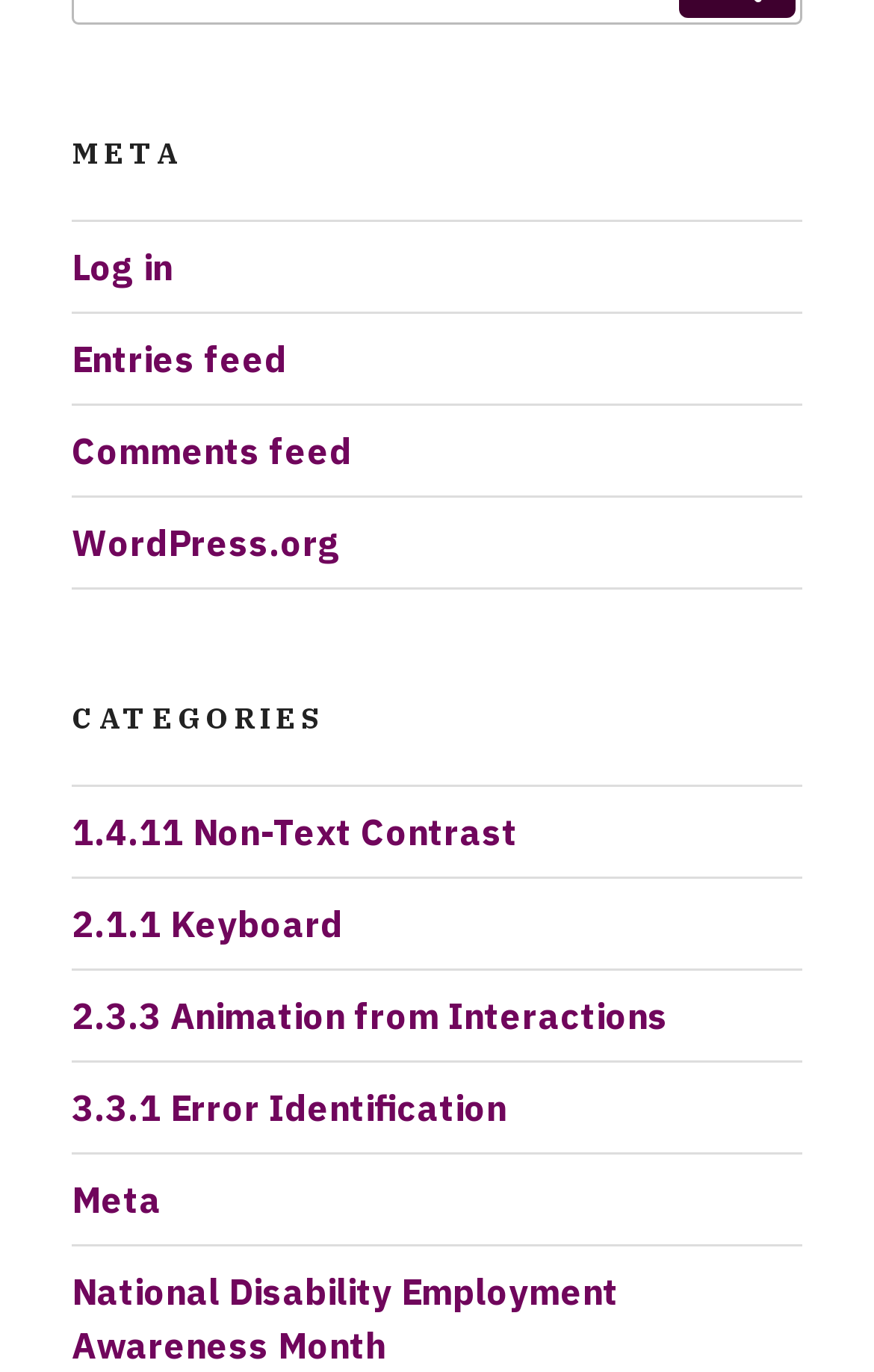How many links are under the 'Meta' navigation?
Based on the image, answer the question with a single word or brief phrase.

5